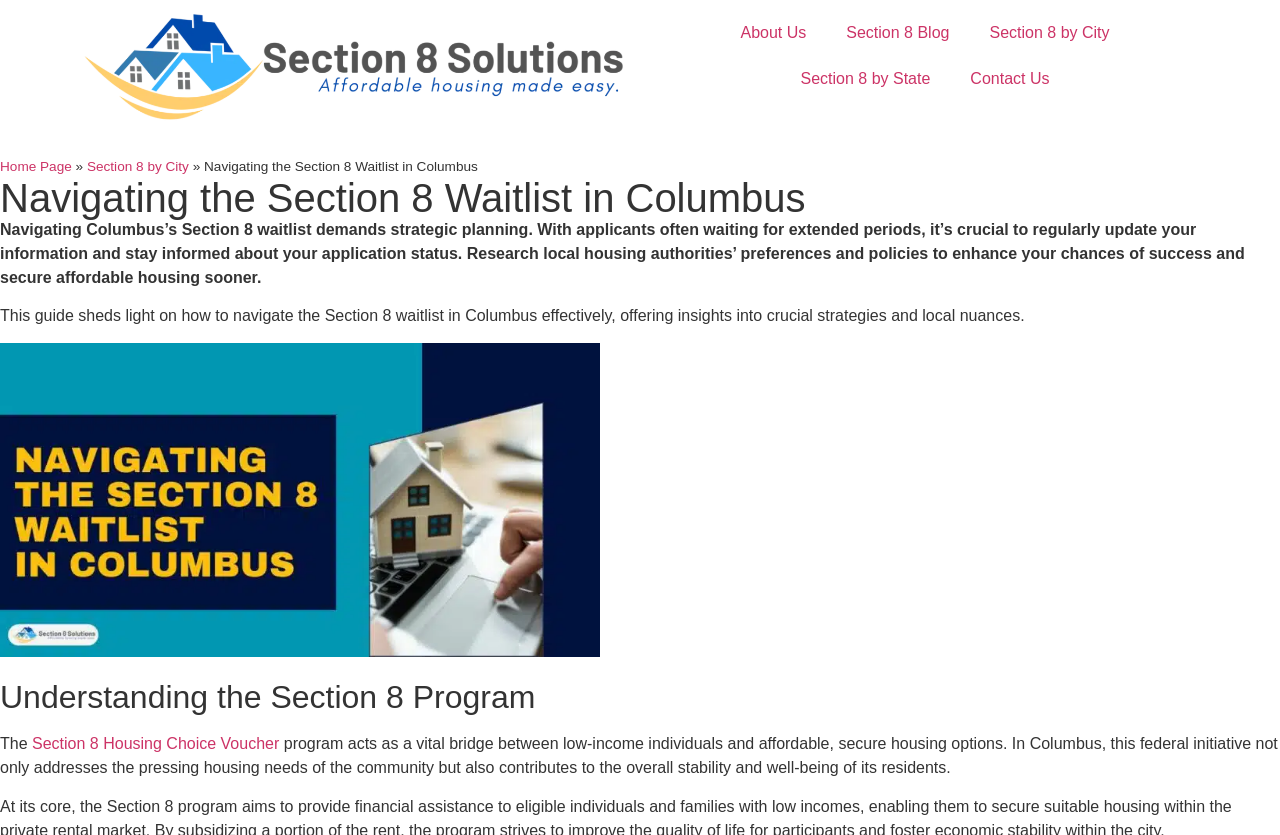Please determine the bounding box of the UI element that matches this description: Section 8 by City. The coordinates should be given as (top-left x, top-left y, bottom-right x, bottom-right y), with all values between 0 and 1.

[0.068, 0.191, 0.148, 0.209]